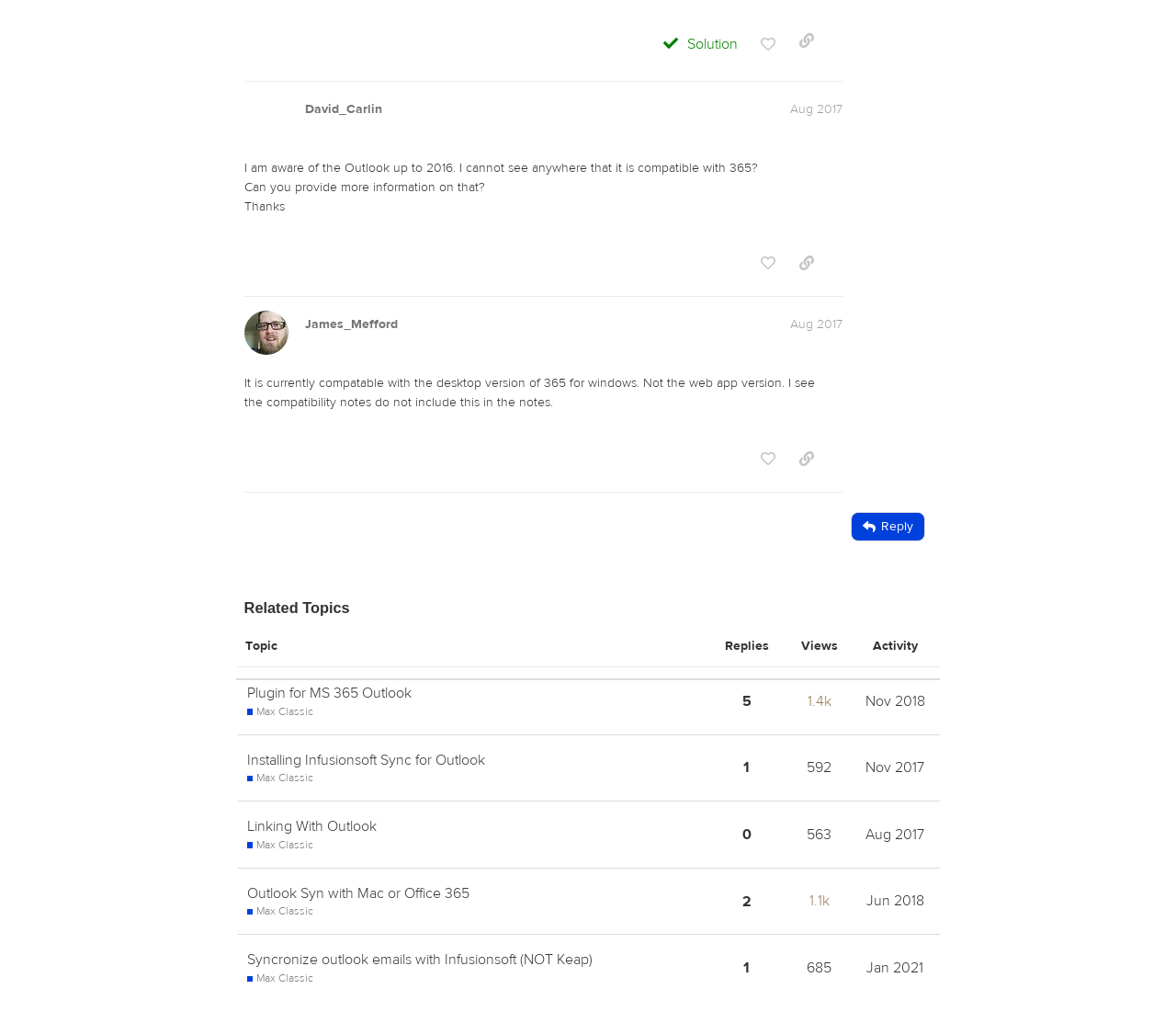Locate the bounding box coordinates of the area to click to fulfill this instruction: "copy a link to this post to clipboard". The bounding box should be presented as four float numbers between 0 and 1, in the order [left, top, right, bottom].

[0.672, 0.243, 0.7, 0.271]